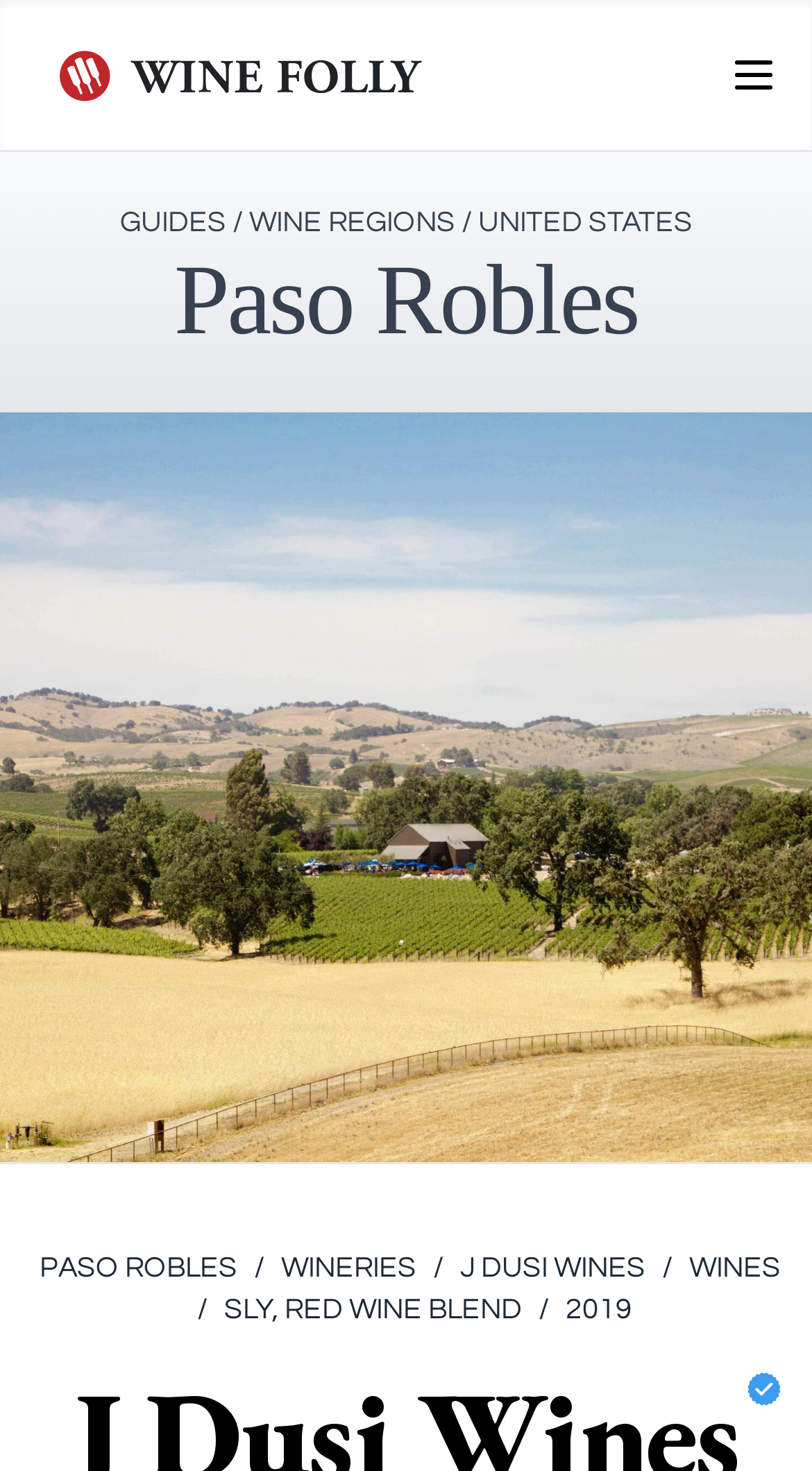Highlight the bounding box coordinates of the region I should click on to meet the following instruction: "Explore 2019 J Dusi Wines Sly, Red Wine Blend".

[0.242, 0.876, 0.642, 0.905]